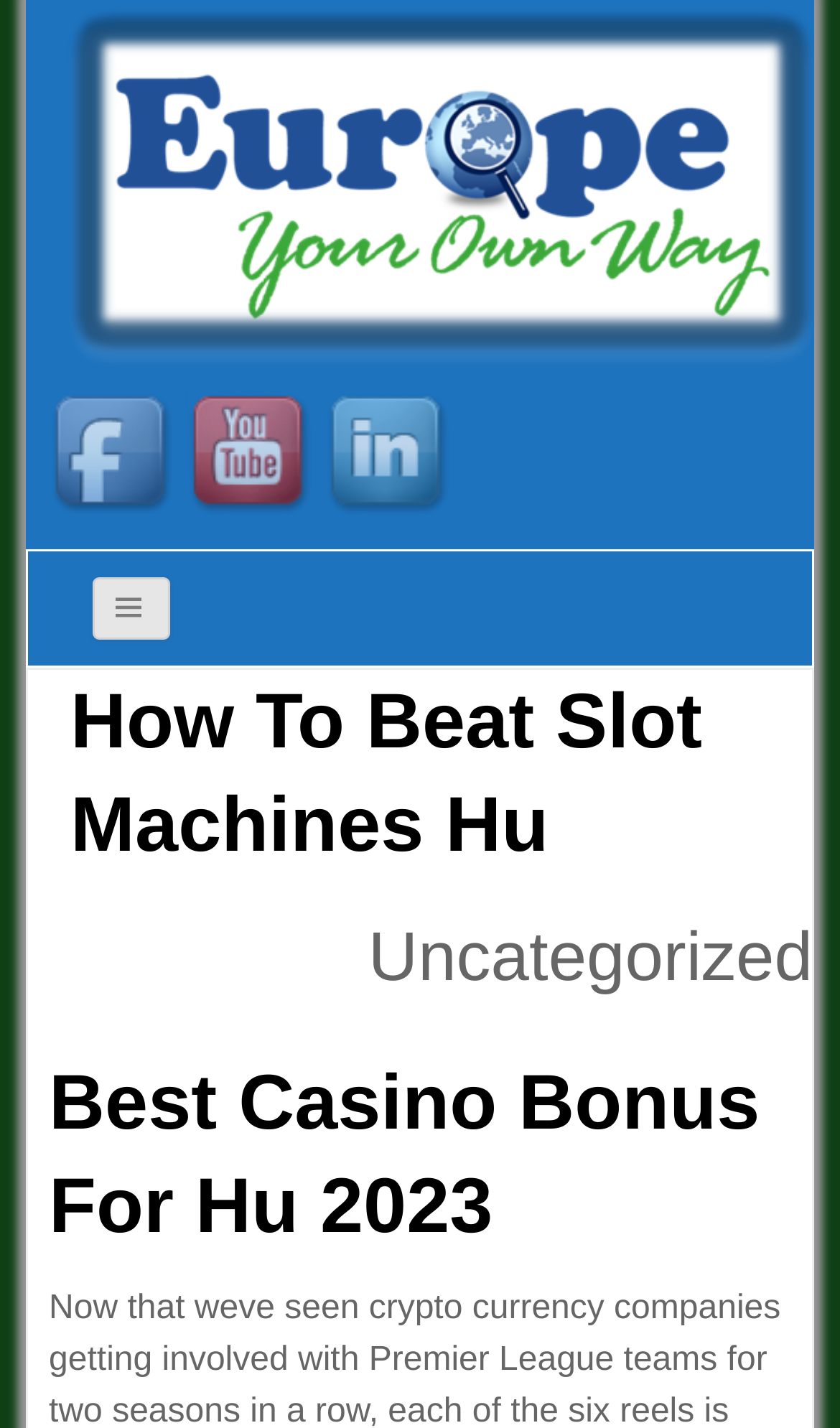Locate the bounding box coordinates of the UI element described by: "title="facebook"". Provide the coordinates as four float numbers between 0 and 1, formatted as [left, top, right, bottom].

[0.056, 0.272, 0.22, 0.369]